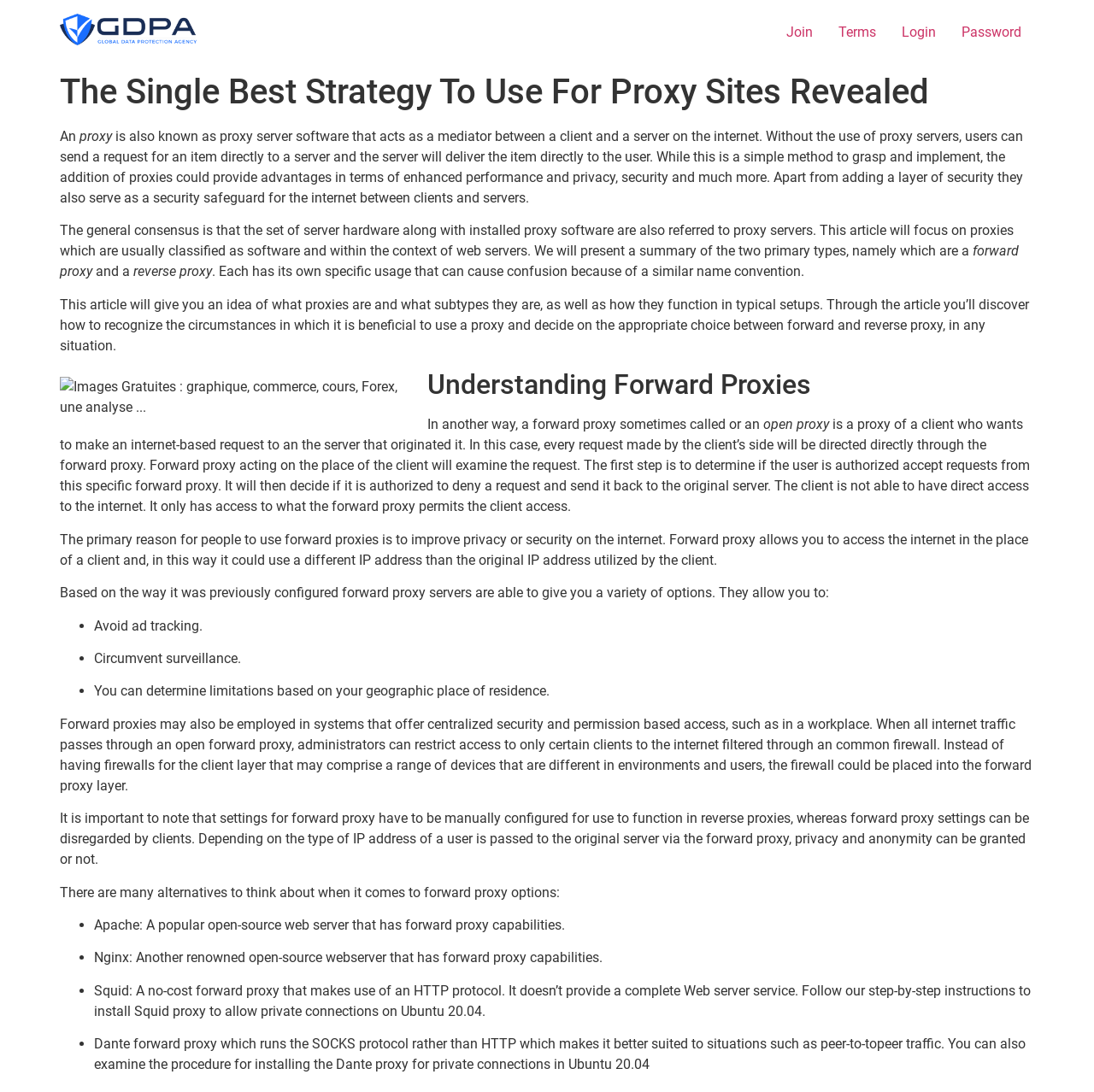Please answer the following question as detailed as possible based on the image: 
What is an open proxy?

An open proxy is another term for a forward proxy. It is a proxy that acts on behalf of the client, examining requests and sending them to the original server. Open proxies can be used to improve privacy and security on the internet.